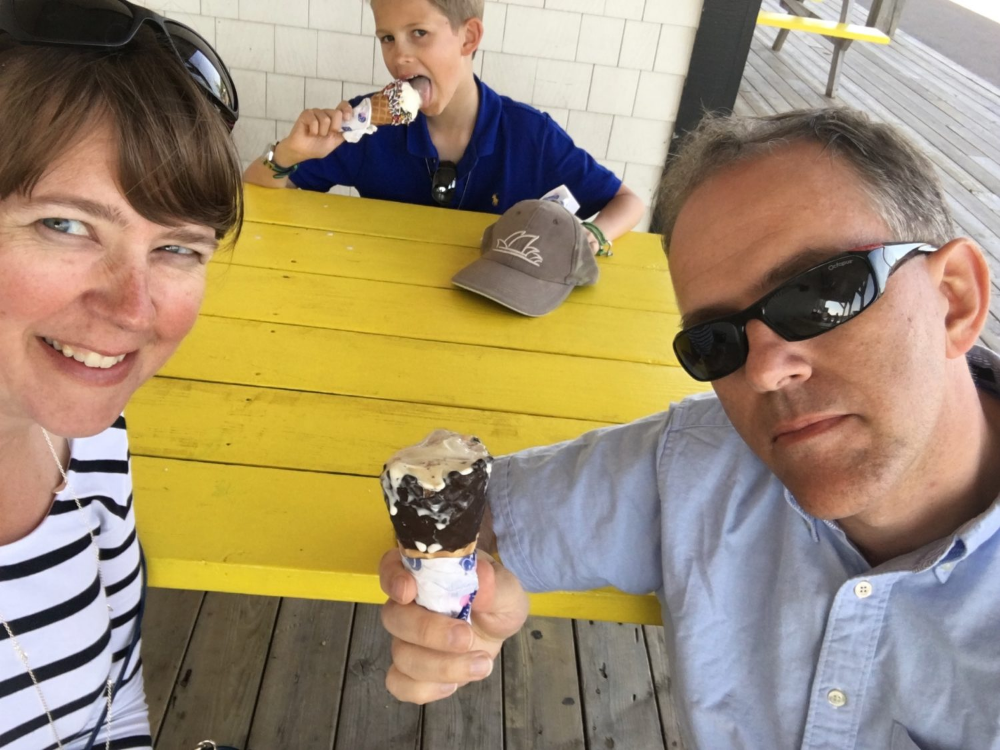What is the man wearing on his face?
Using the image as a reference, deliver a detailed and thorough answer to the question.

The man in the image is wearing sunglasses, which are visible on his face as he poses for the selfie with the woman.